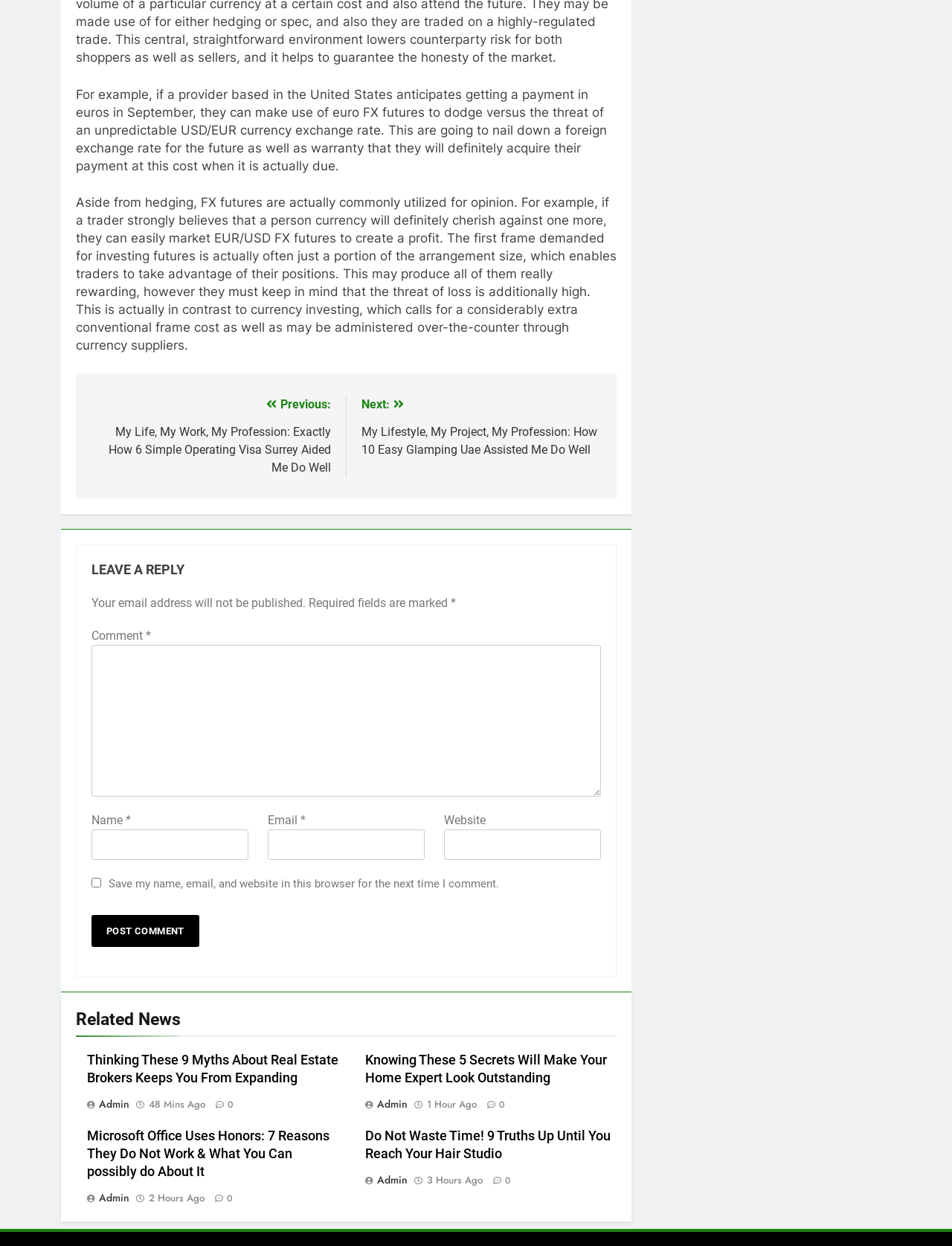Please find the bounding box coordinates of the clickable region needed to complete the following instruction: "Visit the previous post". The bounding box coordinates must consist of four float numbers between 0 and 1, i.e., [left, top, right, bottom].

[0.095, 0.317, 0.347, 0.381]